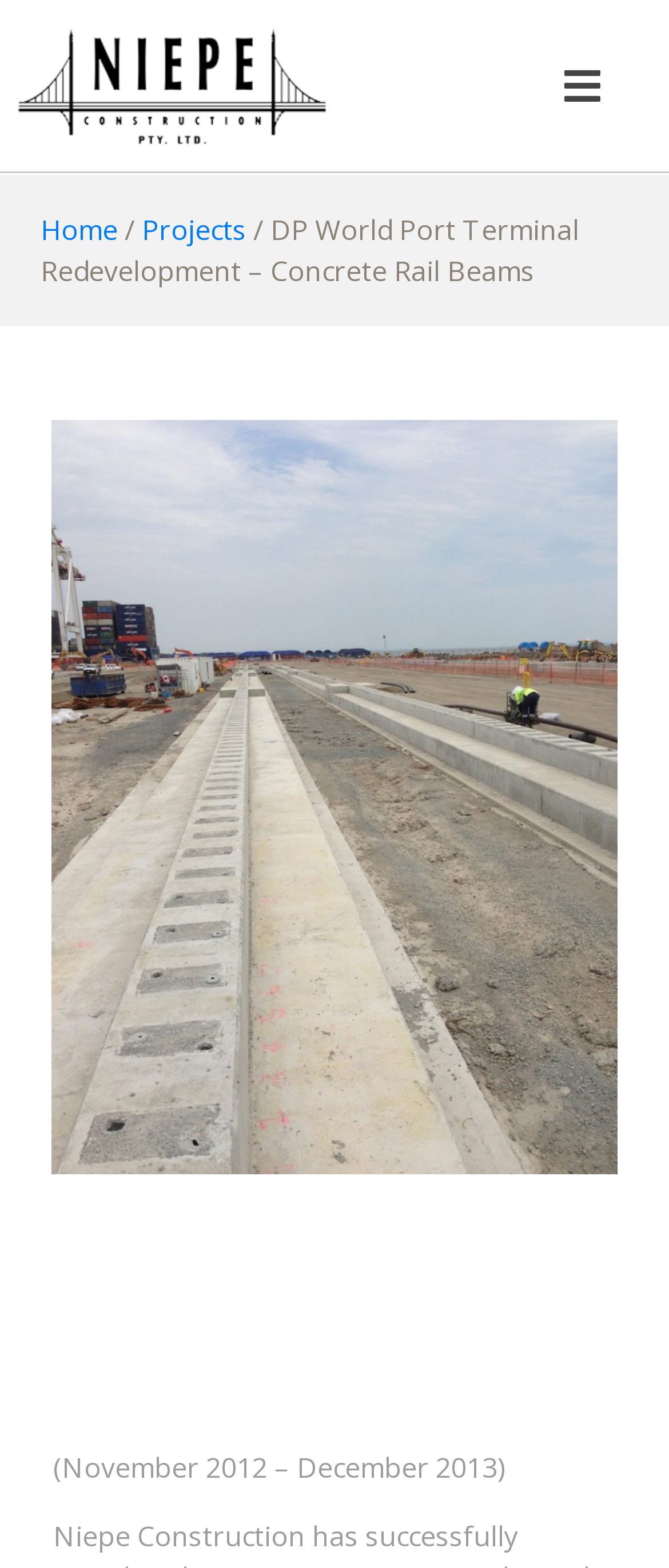Find the coordinates for the bounding box of the element with this description: "Projects".

[0.212, 0.134, 0.368, 0.159]